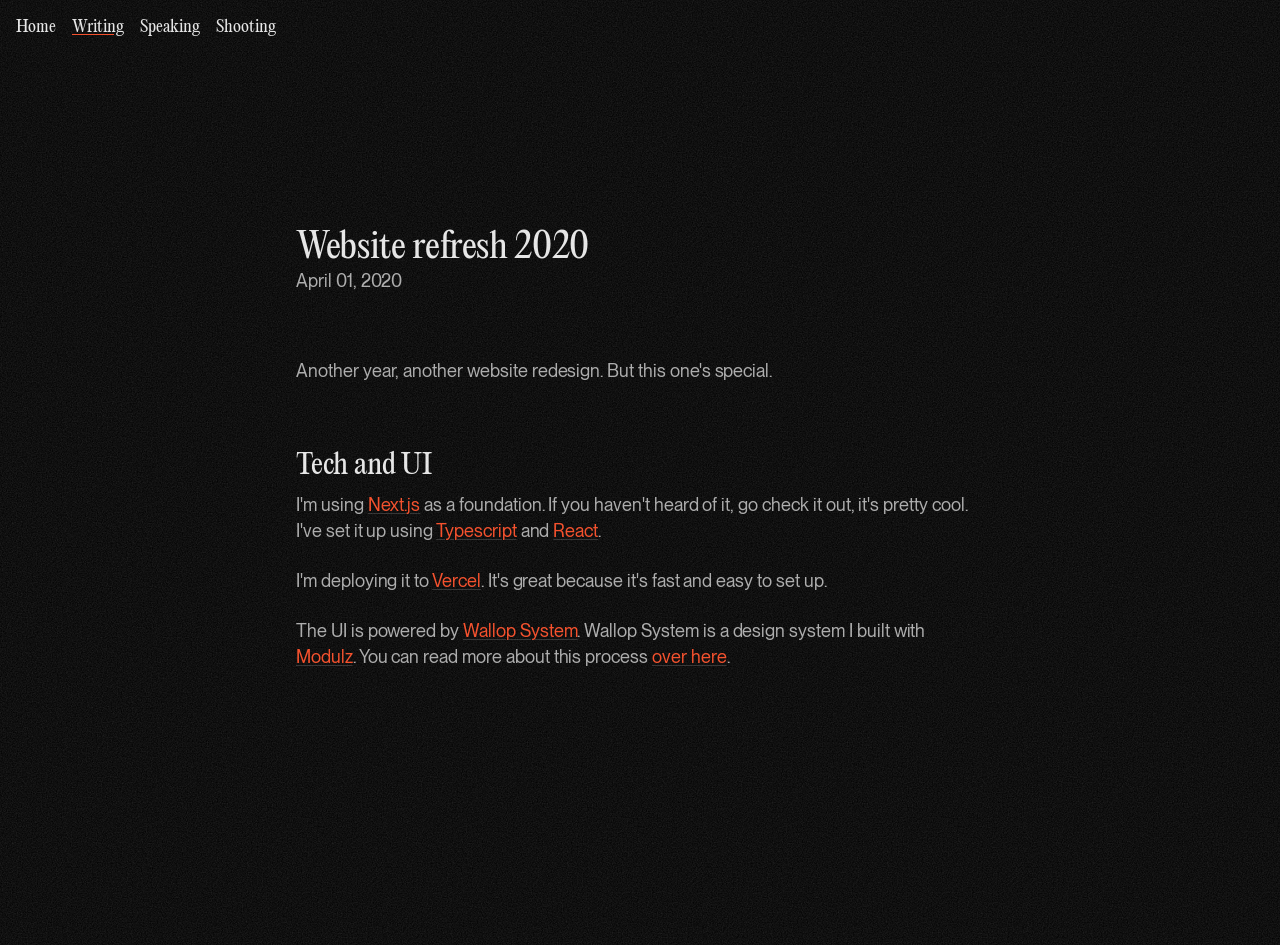Find the bounding box coordinates for the area that should be clicked to accomplish the instruction: "learn about tech and ui".

[0.231, 0.474, 0.769, 0.512]